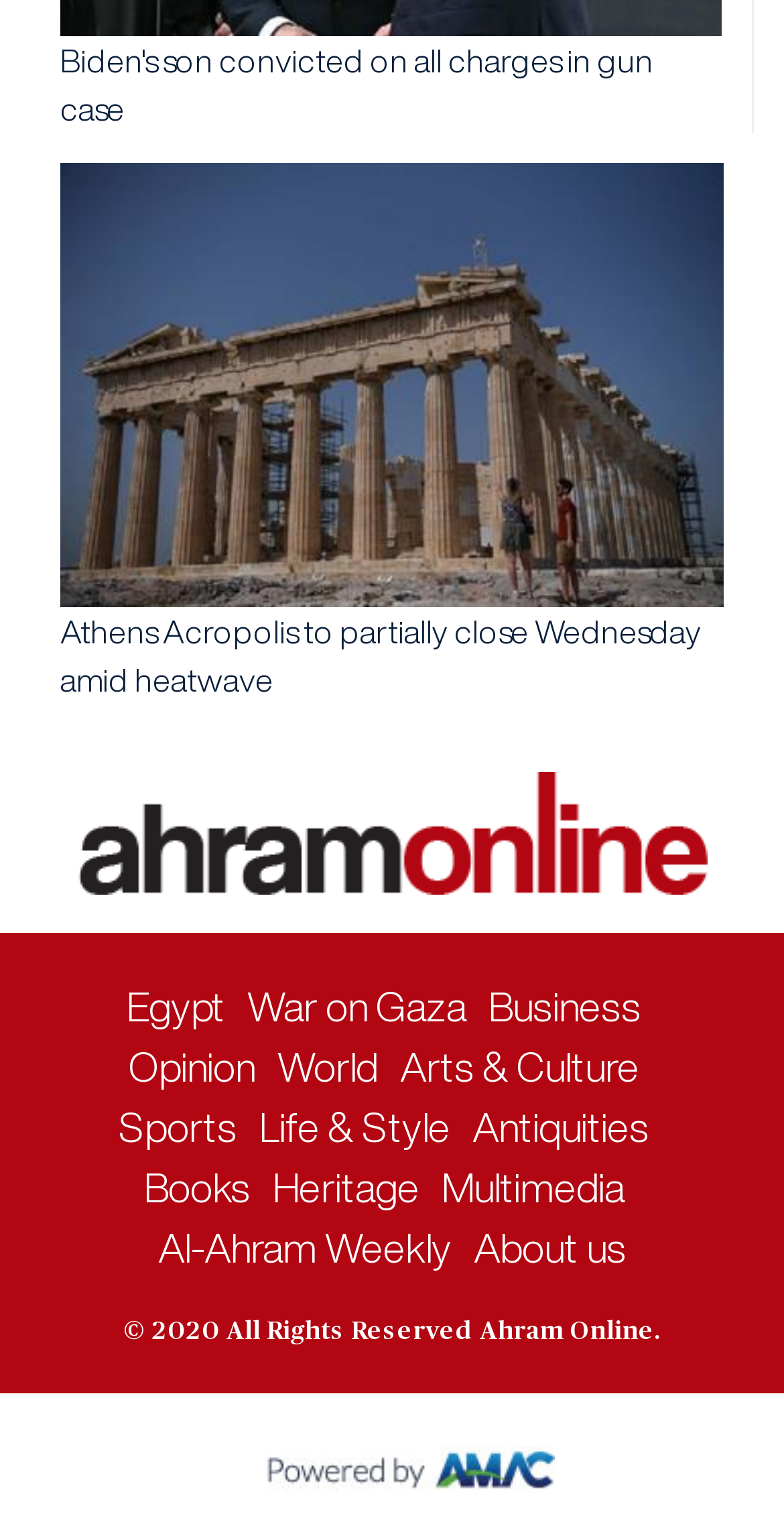Point out the bounding box coordinates of the section to click in order to follow this instruction: "Check Al-Ahram Weekly".

[0.201, 0.803, 0.576, 0.831]